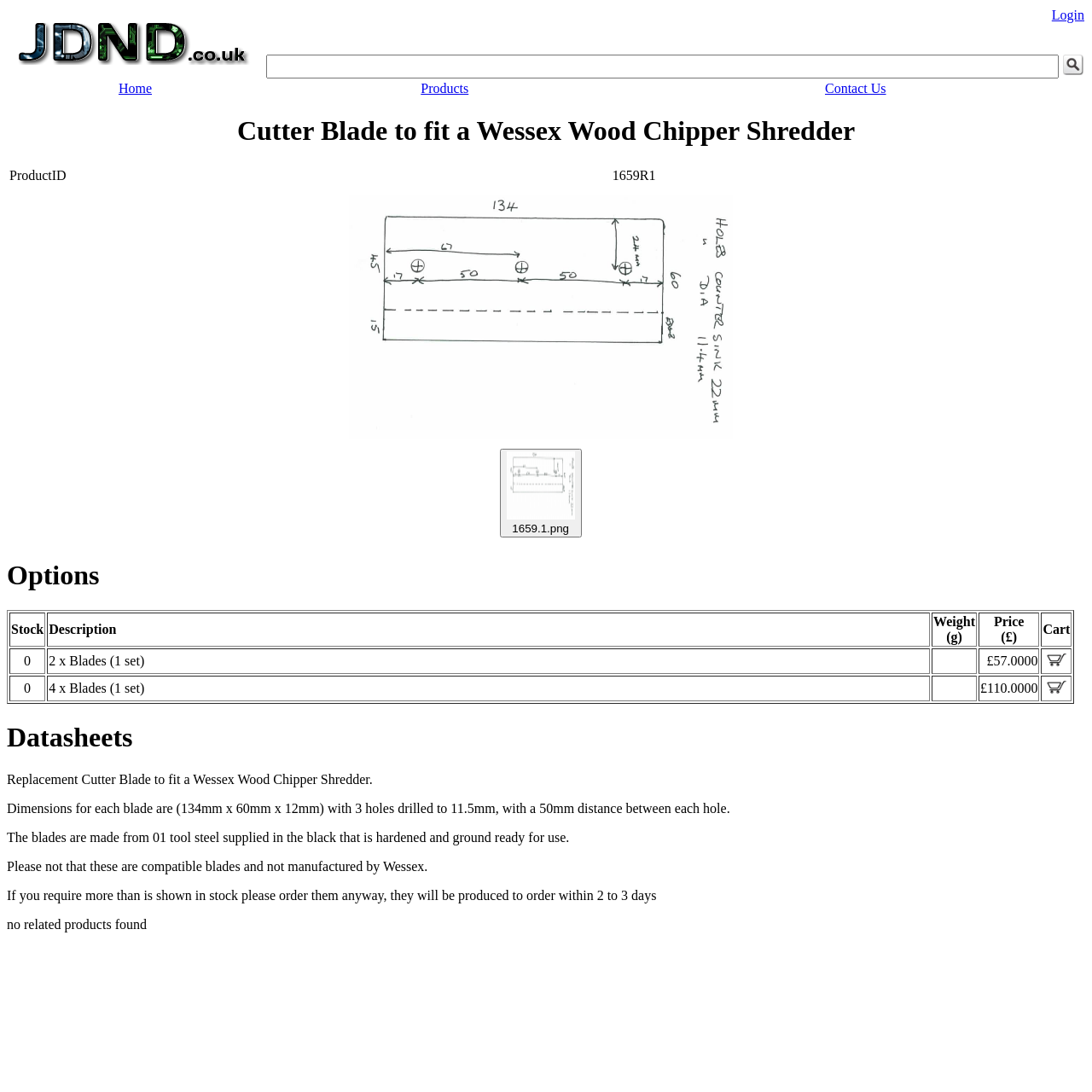Identify the coordinates of the bounding box for the element that must be clicked to accomplish the instruction: "Click the Login button".

[0.963, 0.007, 0.993, 0.02]